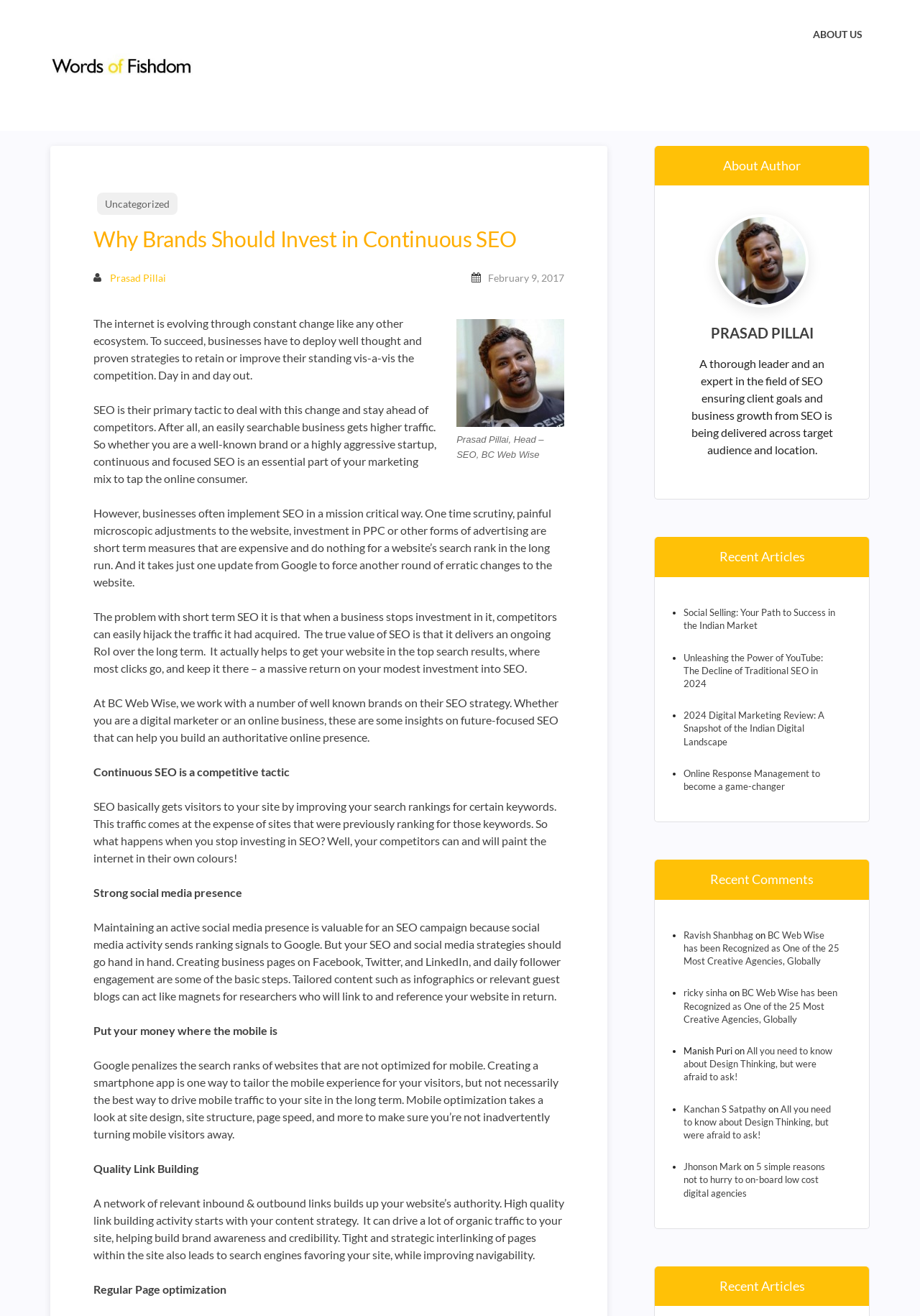Highlight the bounding box coordinates of the element that should be clicked to carry out the following instruction: "Get in touch with the company". The coordinates must be given as four float numbers ranging from 0 to 1, i.e., [left, top, right, bottom].

[0.731, 0.572, 0.974, 0.602]